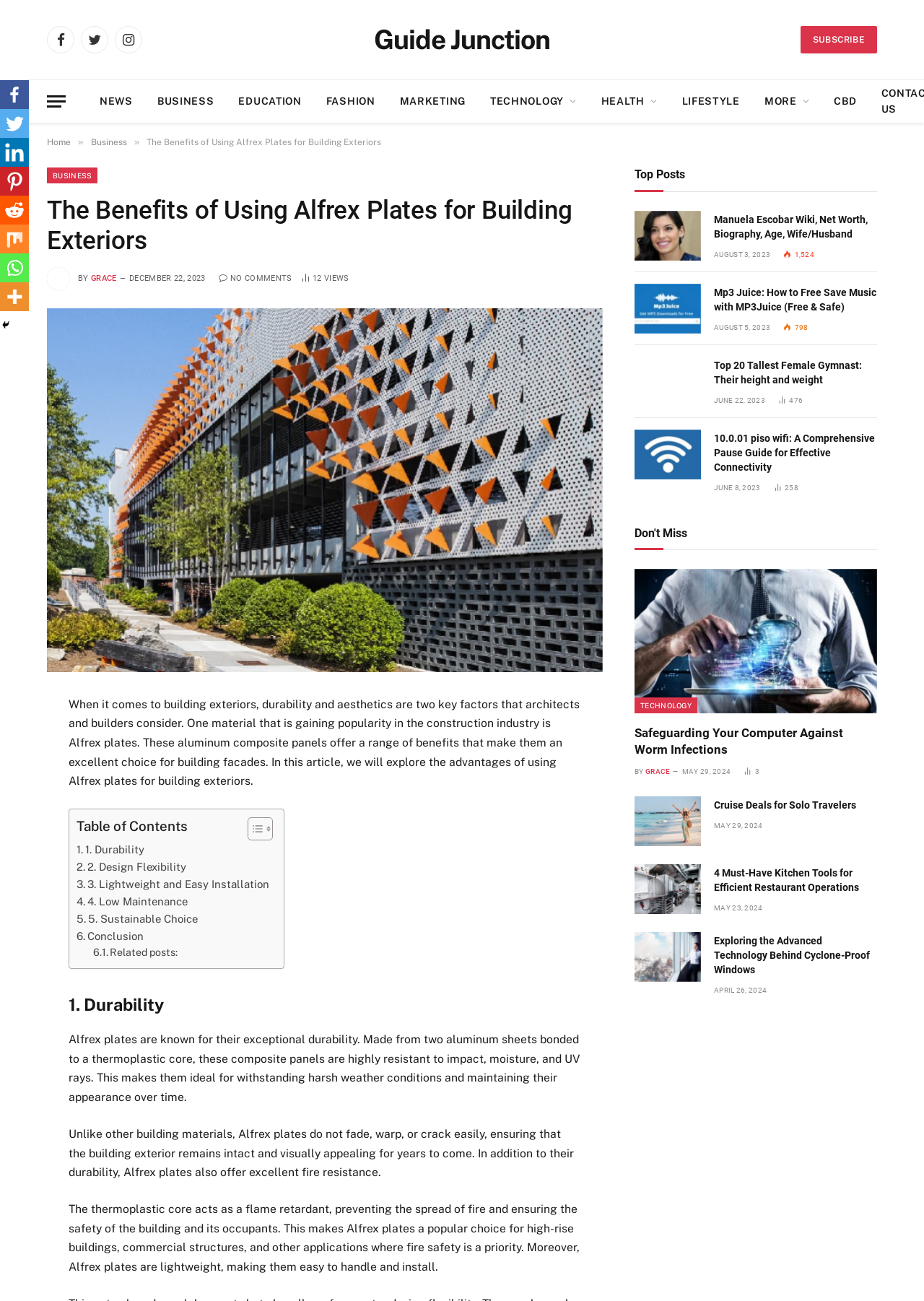Respond to the question below with a single word or phrase: What is the first benefit of using Alfrex plates mentioned in the article?

Durability